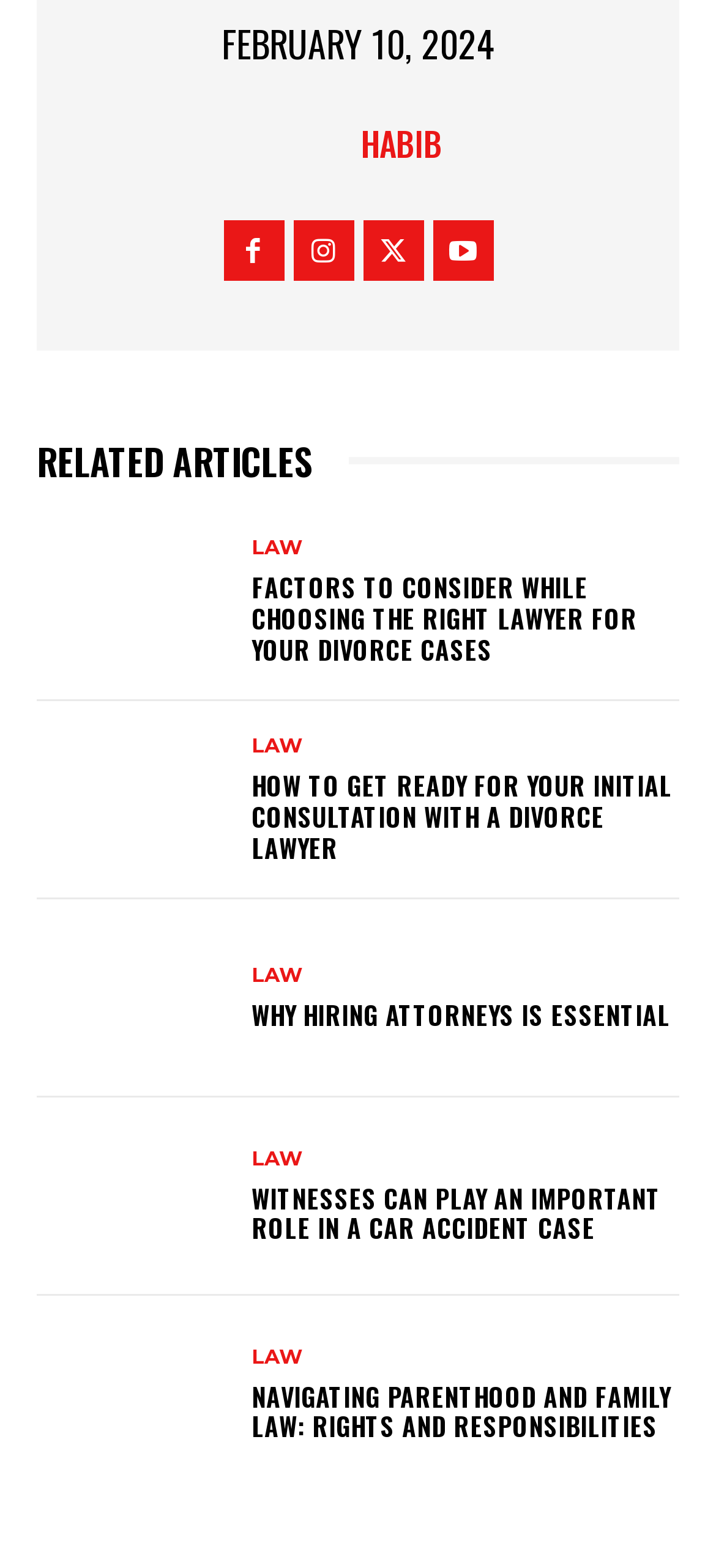Please provide the bounding box coordinate of the region that matches the element description: Why Hiring Attorneys is essential. Coordinates should be in the format (top-left x, top-left y, bottom-right x, bottom-right y) and all values should be between 0 and 1.

[0.351, 0.634, 0.936, 0.659]